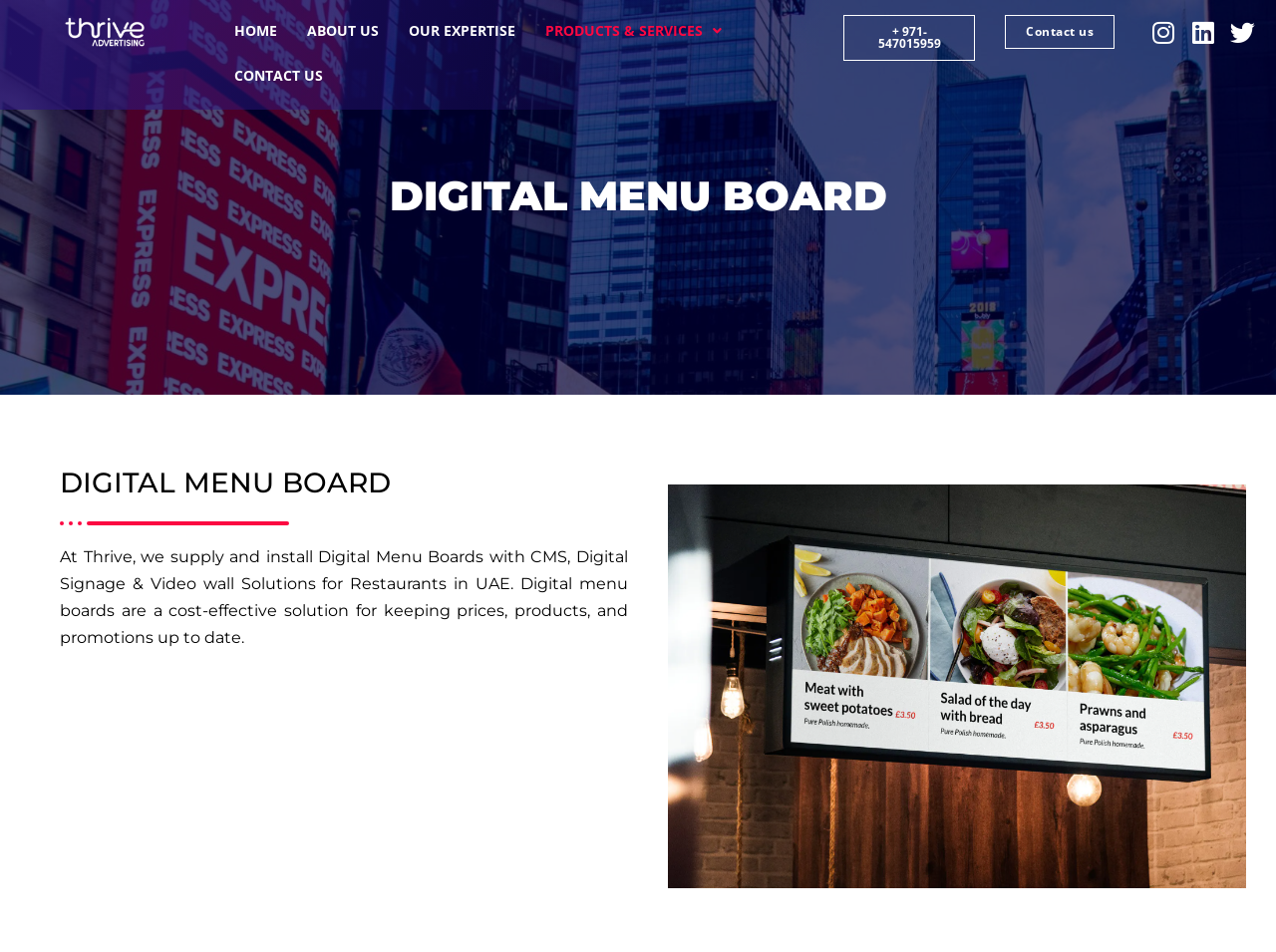Please locate the bounding box coordinates of the region I need to click to follow this instruction: "Go to HOME page".

[0.172, 0.01, 0.229, 0.054]